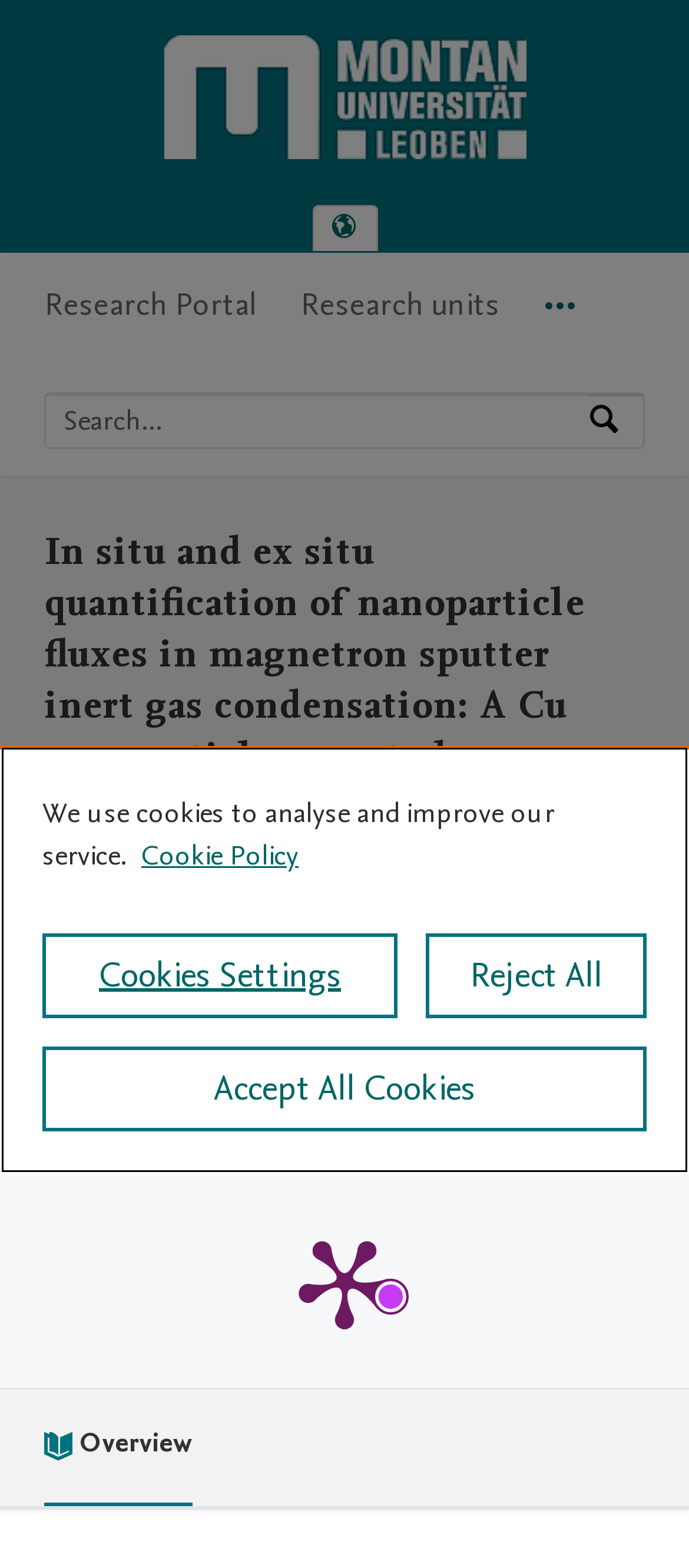How many authors are listed?
Use the screenshot to answer the question with a single word or phrase.

4